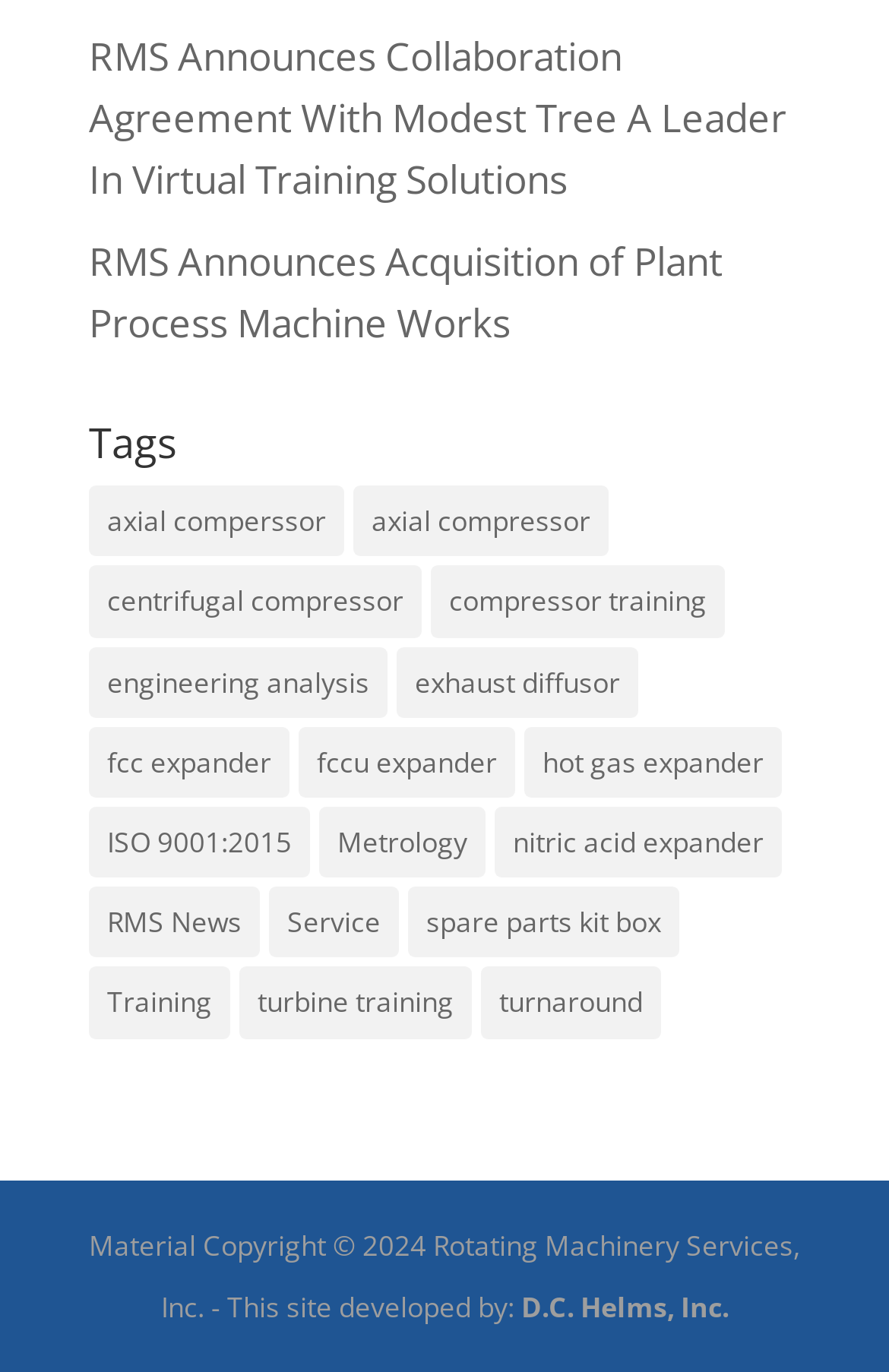Could you determine the bounding box coordinates of the clickable element to complete the instruction: "Read about RMS Announces Collaboration Agreement With Modest Tree A Leader In Virtual Training Solutions"? Provide the coordinates as four float numbers between 0 and 1, i.e., [left, top, right, bottom].

[0.1, 0.021, 0.885, 0.15]